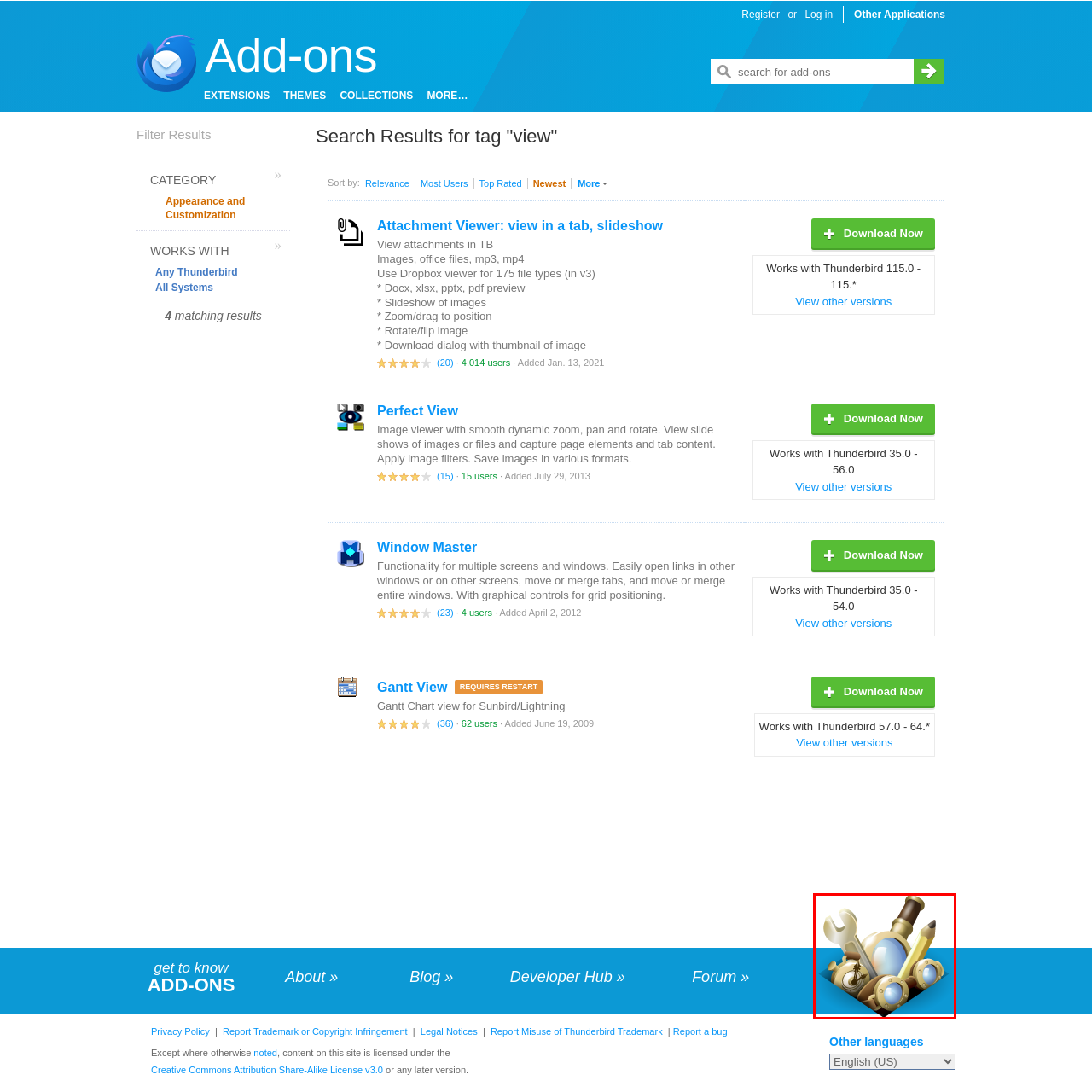Consider the image within the red frame and reply with a brief answer: What is the purpose of the tools?

Functionality